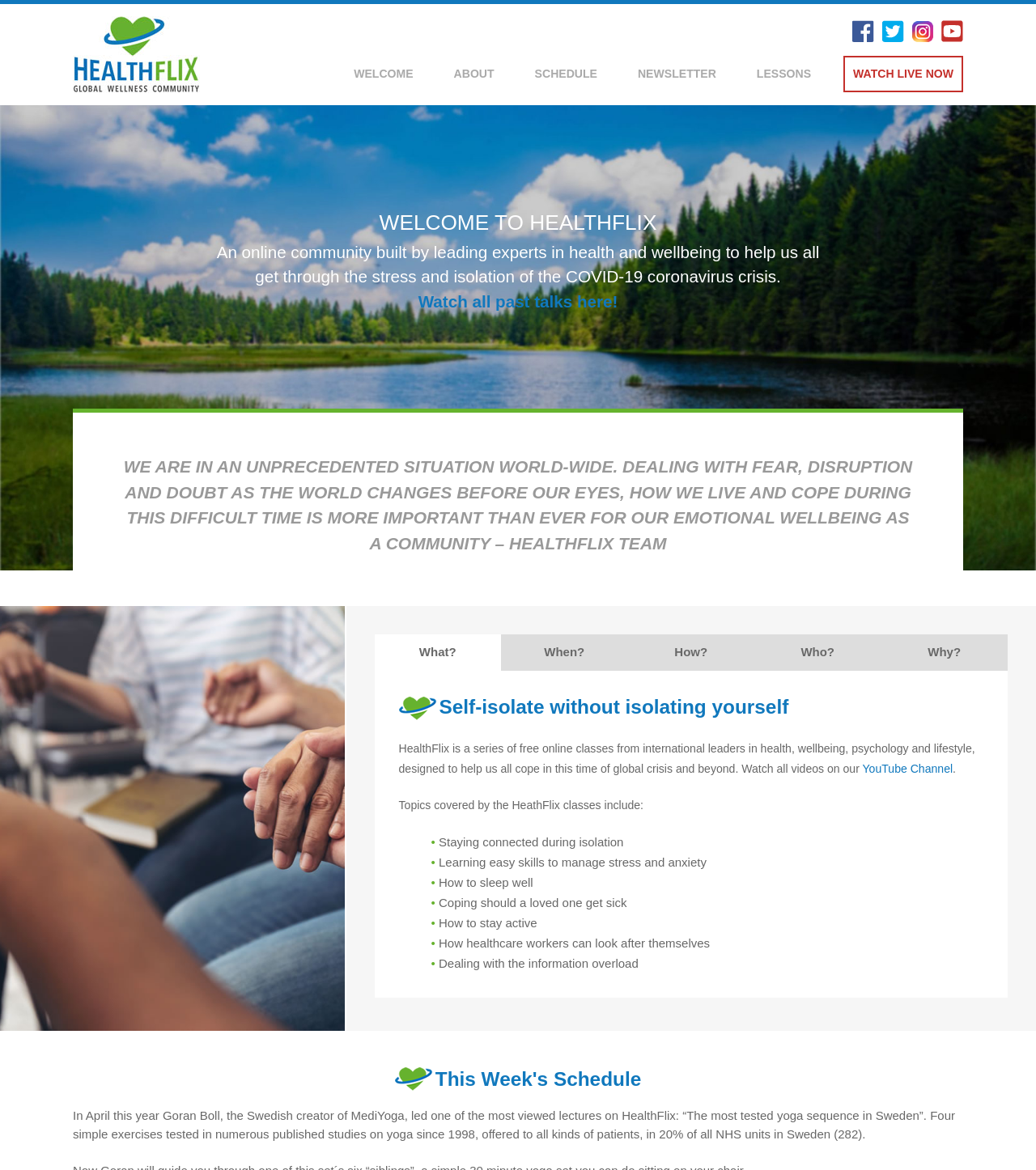Offer a thorough description of the webpage.

The webpage is an online community platform called HealthFlix, focused on health and wellbeing during the COVID-19 crisis. At the top left, there is a logo and a link to the online home page. Below the logo, there is a horizontal navigation menu with links to different sections, including "WELCOME", "ABOUT", "SCHEDULE", "NEWSLETTER", "LESSONS", and "WATCH LIVE NOW".

The main content area is divided into several sections. The first section has a heading "WELCOME TO HEALTHFLIX" and a paragraph of text describing the purpose of the platform. Below this, there is a link to watch all past talks.

The next section features a blockquote with a quote from the HealthFlix team, emphasizing the importance of emotional wellbeing during the crisis. This is followed by a series of questions, including "What?", "When?", "How?", "Who?", and "Why?", which are likely related to the platform's content.

The following section has a heading "Self-isolate without isolating yourself" and describes the HealthFlix platform as a series of free online classes from international leaders in health, wellbeing, psychology, and lifestyle. There is a link to the platform's YouTube channel.

Below this, there is a list of topics covered by the HealthFlix classes, including staying connected during isolation, managing stress and anxiety, sleeping well, coping with illness, staying active, and dealing with information overload.

Finally, there is a section with a heading "This Week's Schedule" and a description of a past lecture on HealthFlix, including the topic and the speaker.